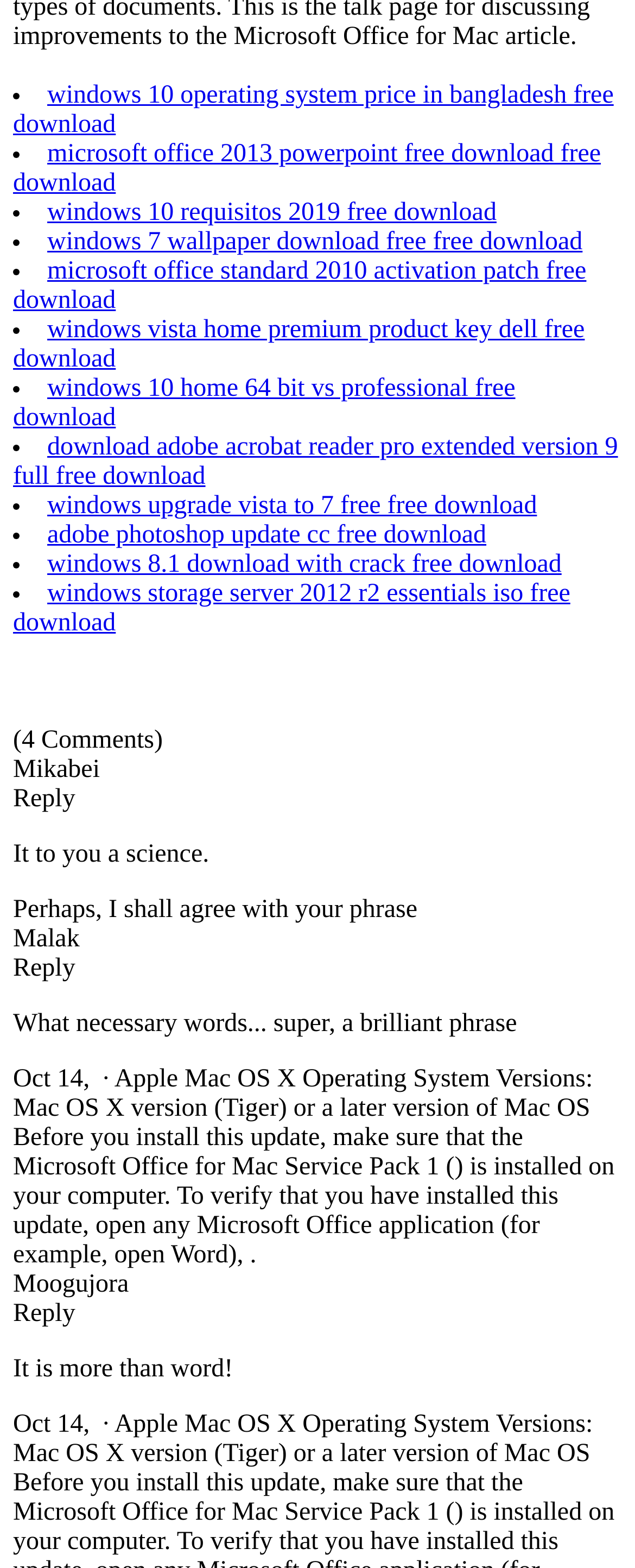What is the text of the first link?
Answer with a single word or phrase by referring to the visual content.

windows 10 operating system price in bangladesh free download